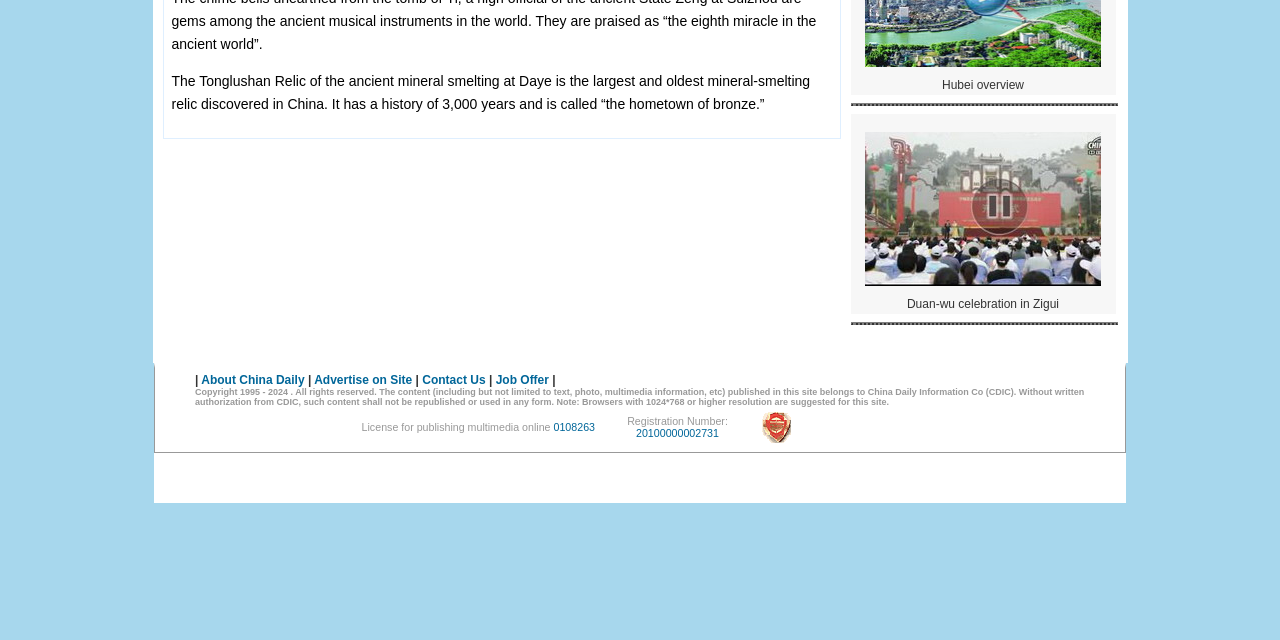Using the given element description, provide the bounding box coordinates (top-left x, top-left y, bottom-right x, bottom-right y) for the corresponding UI element in the screenshot: Duan-wu celebration in Zigui

[0.709, 0.464, 0.827, 0.486]